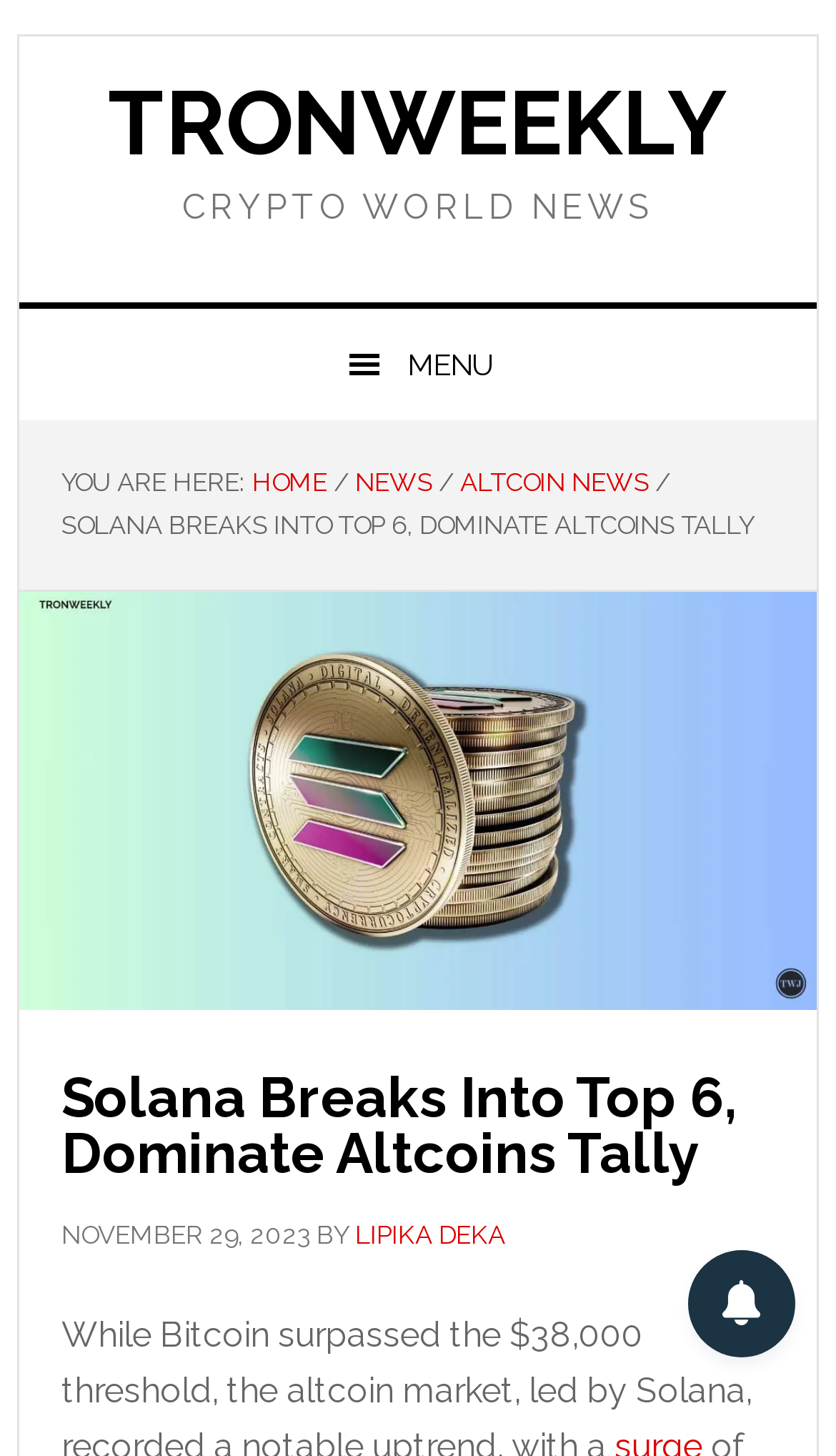Identify the text that serves as the heading for the webpage and generate it.

Solana Breaks Into Top 6, Dominate Altcoins Tally